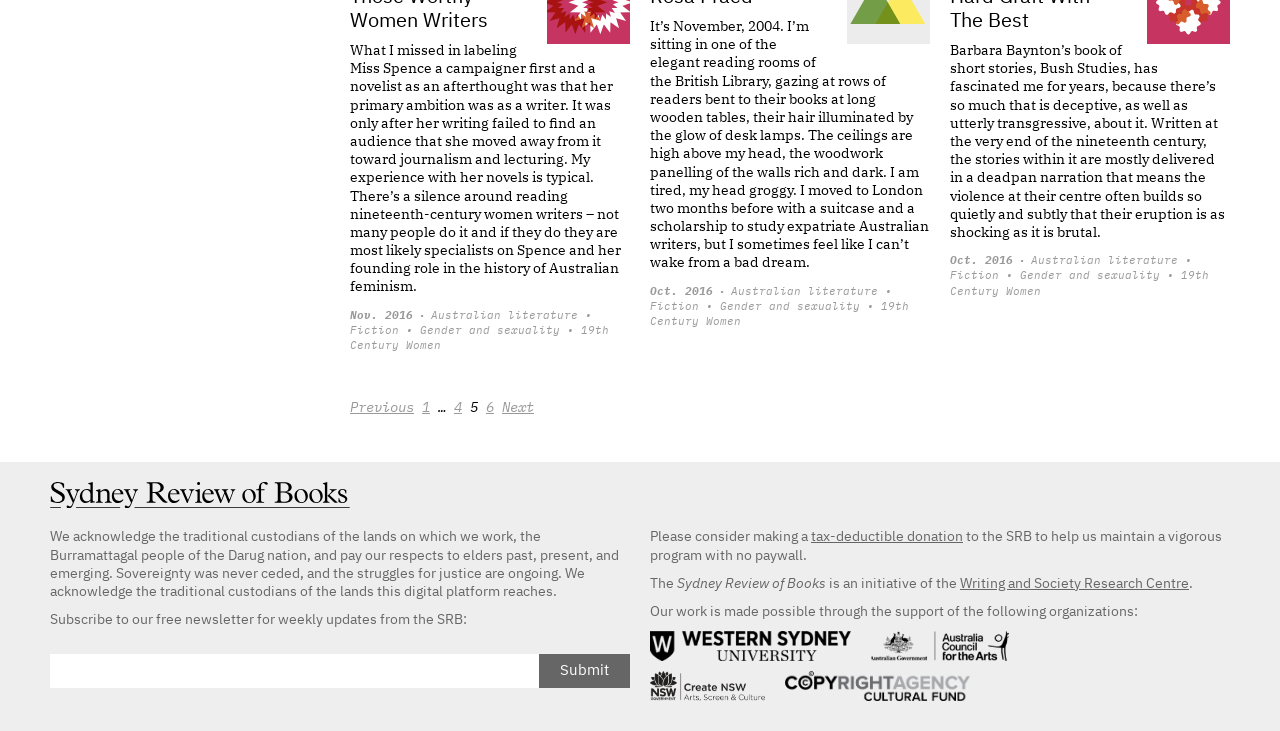Find the bounding box coordinates of the element you need to click on to perform this action: 'Click on the 'tax-deductible donation' link'. The coordinates should be represented by four float values between 0 and 1, in the format [left, top, right, bottom].

[0.634, 0.726, 0.752, 0.745]